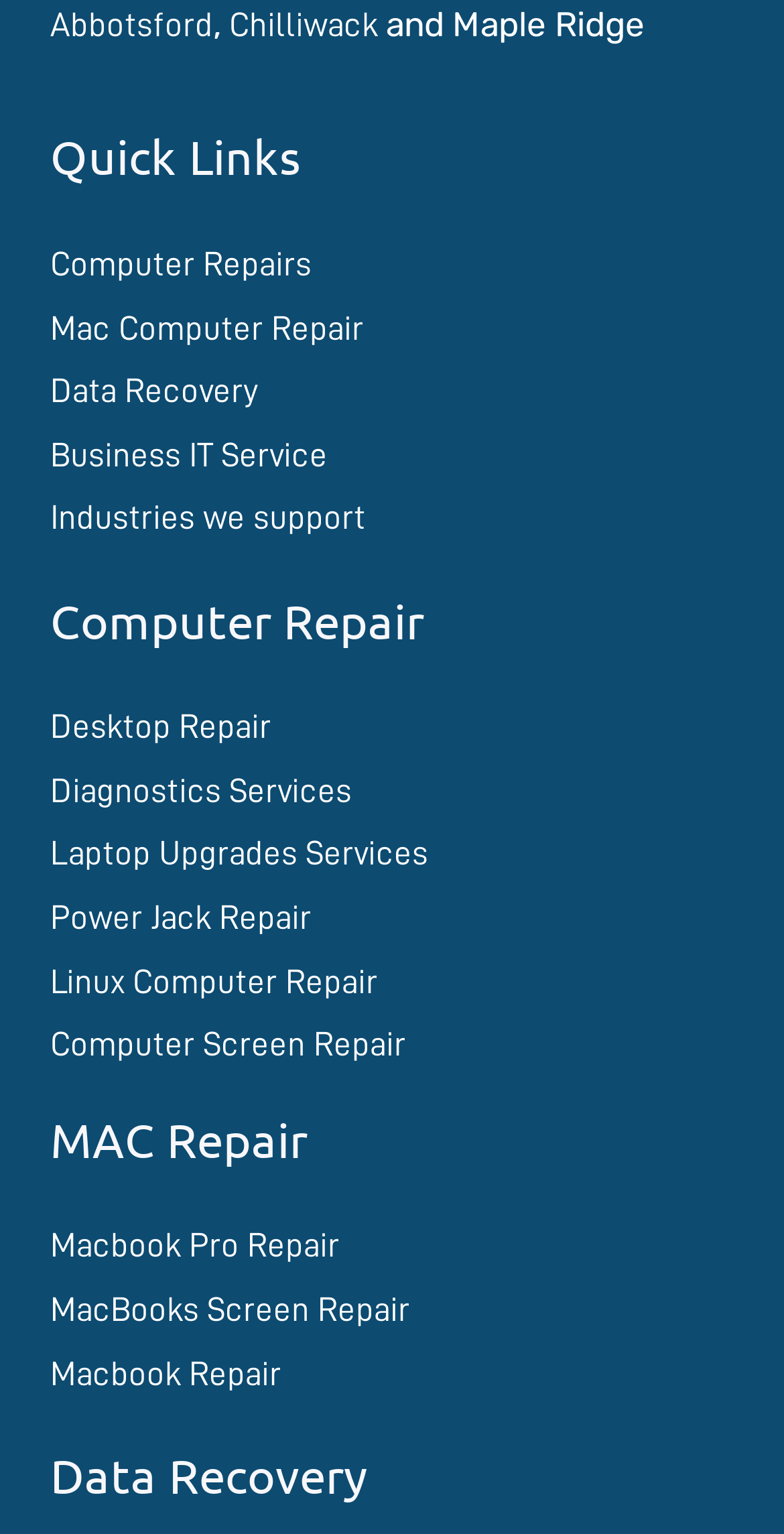How many links are under Quick Links?
Please provide a detailed answer to the question.

I counted the number of links under the 'Quick Links' navigation, which are 'Computer Repairs', 'Mac Computer Repair', 'Data Recovery', 'Business IT Service', and 'Industries we support'.